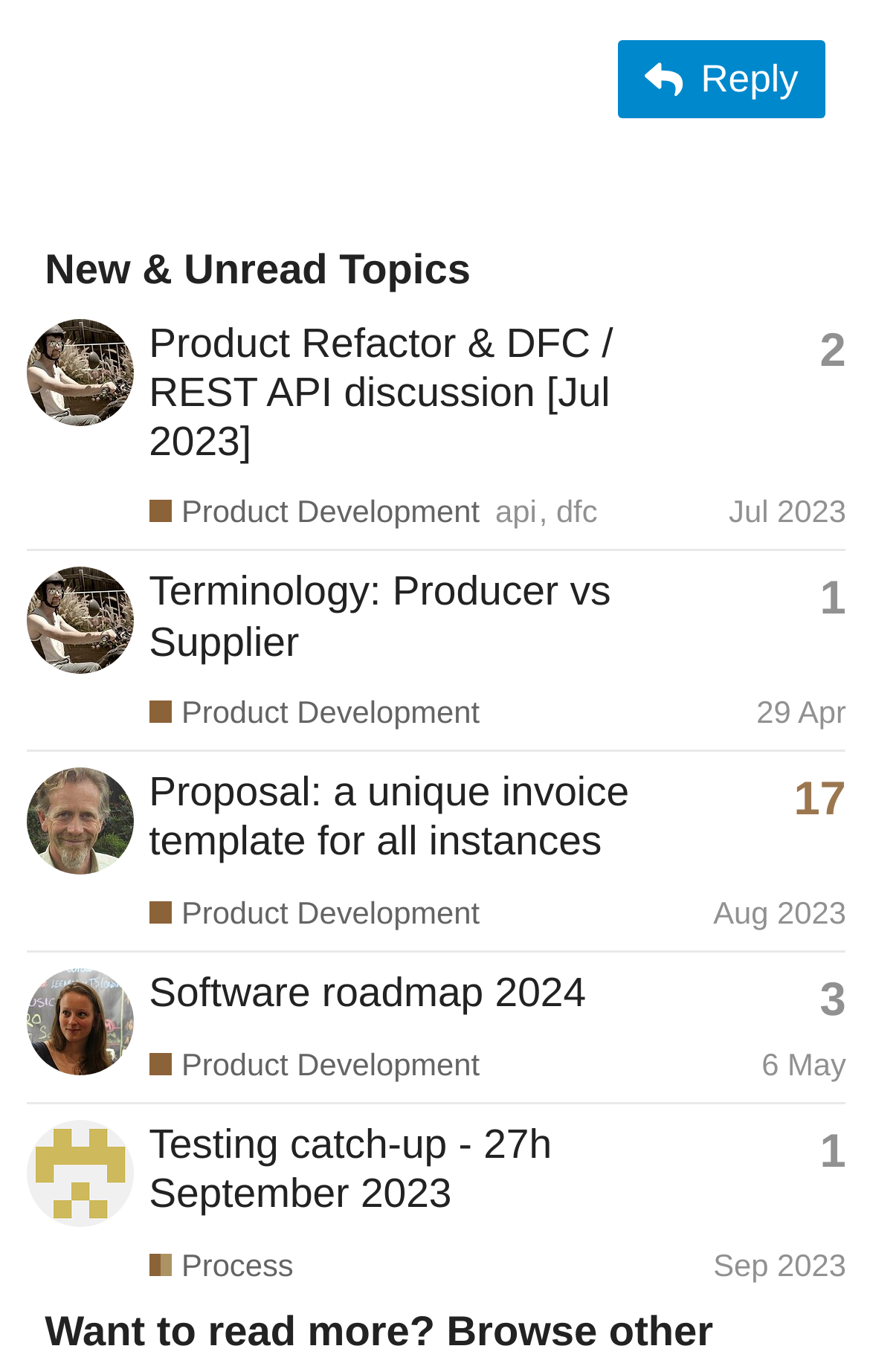Determine the bounding box coordinates of the clickable element necessary to fulfill the instruction: "View the topic 'Software roadmap 2024'". Provide the coordinates as four float numbers within the 0 to 1 range, i.e., [left, top, right, bottom].

[0.171, 0.706, 0.674, 0.74]